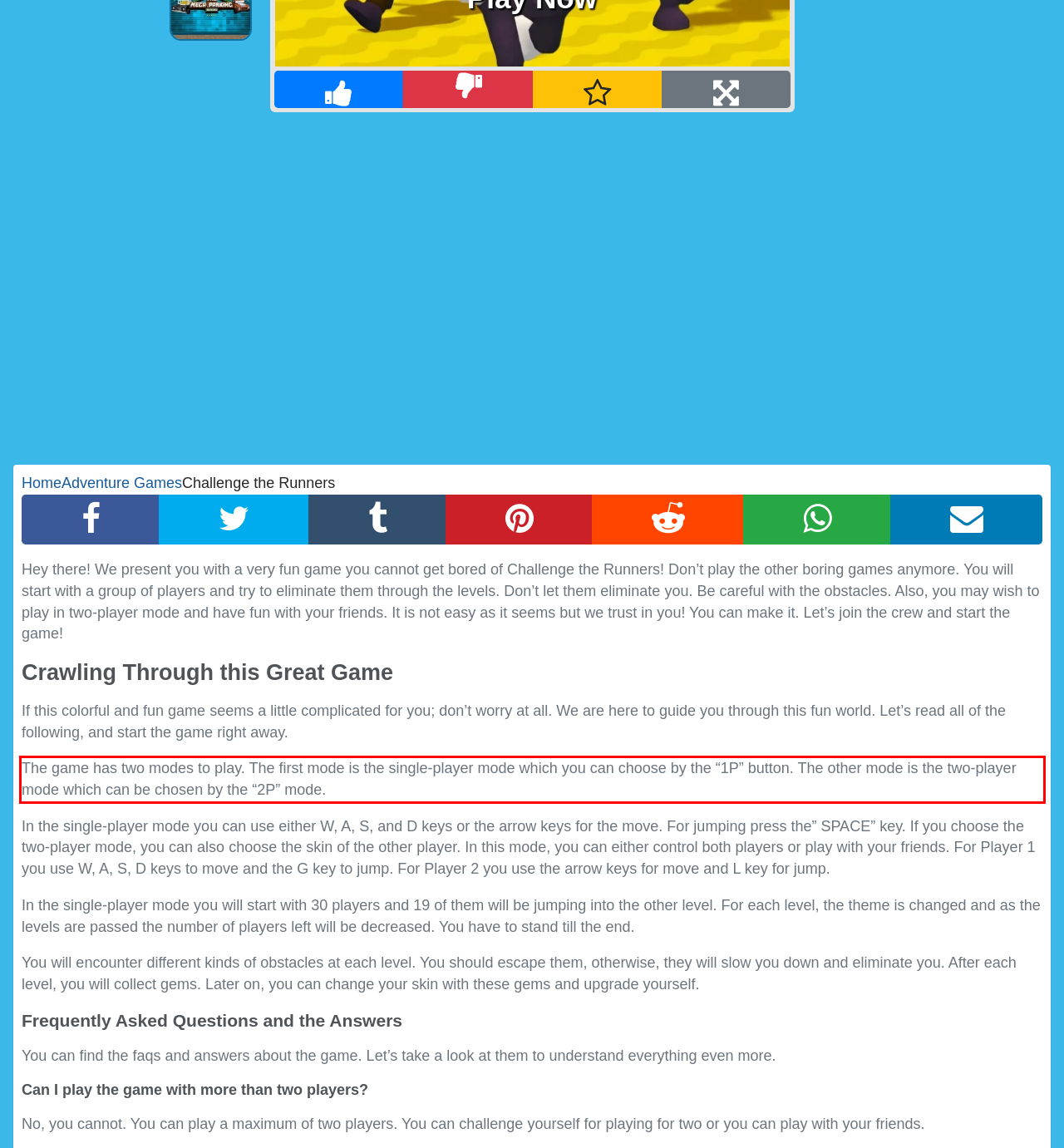You have a screenshot with a red rectangle around a UI element. Recognize and extract the text within this red bounding box using OCR.

The game has two modes to play. The first mode is the single-player mode which you can choose by the “1P” button. The other mode is the two-player mode which can be chosen by the “2P” mode.